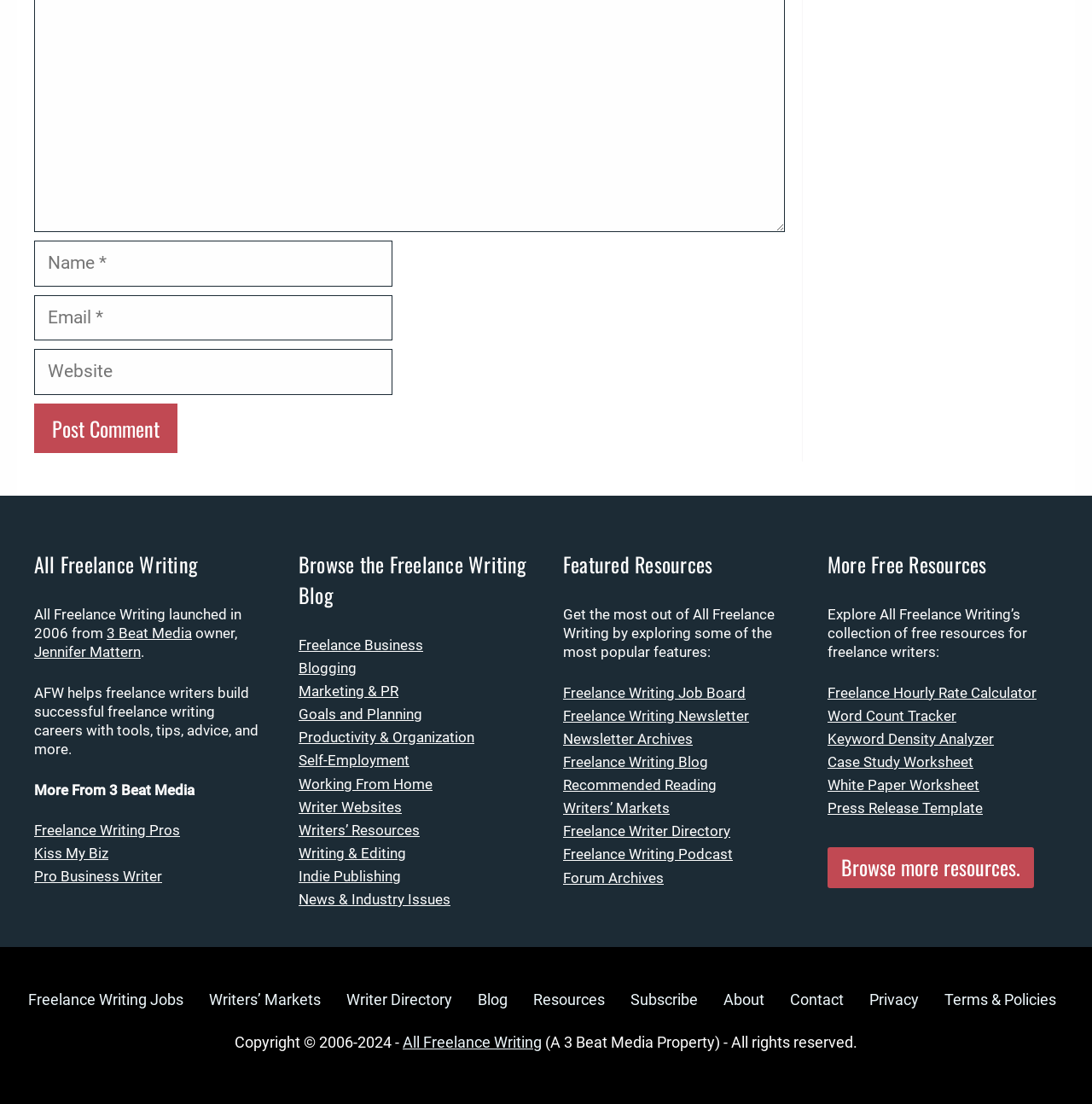Please predict the bounding box coordinates (top-left x, top-left y, bottom-right x, bottom-right y) for the UI element in the screenshot that fits the description: Writer Directory

[0.317, 0.897, 0.414, 0.914]